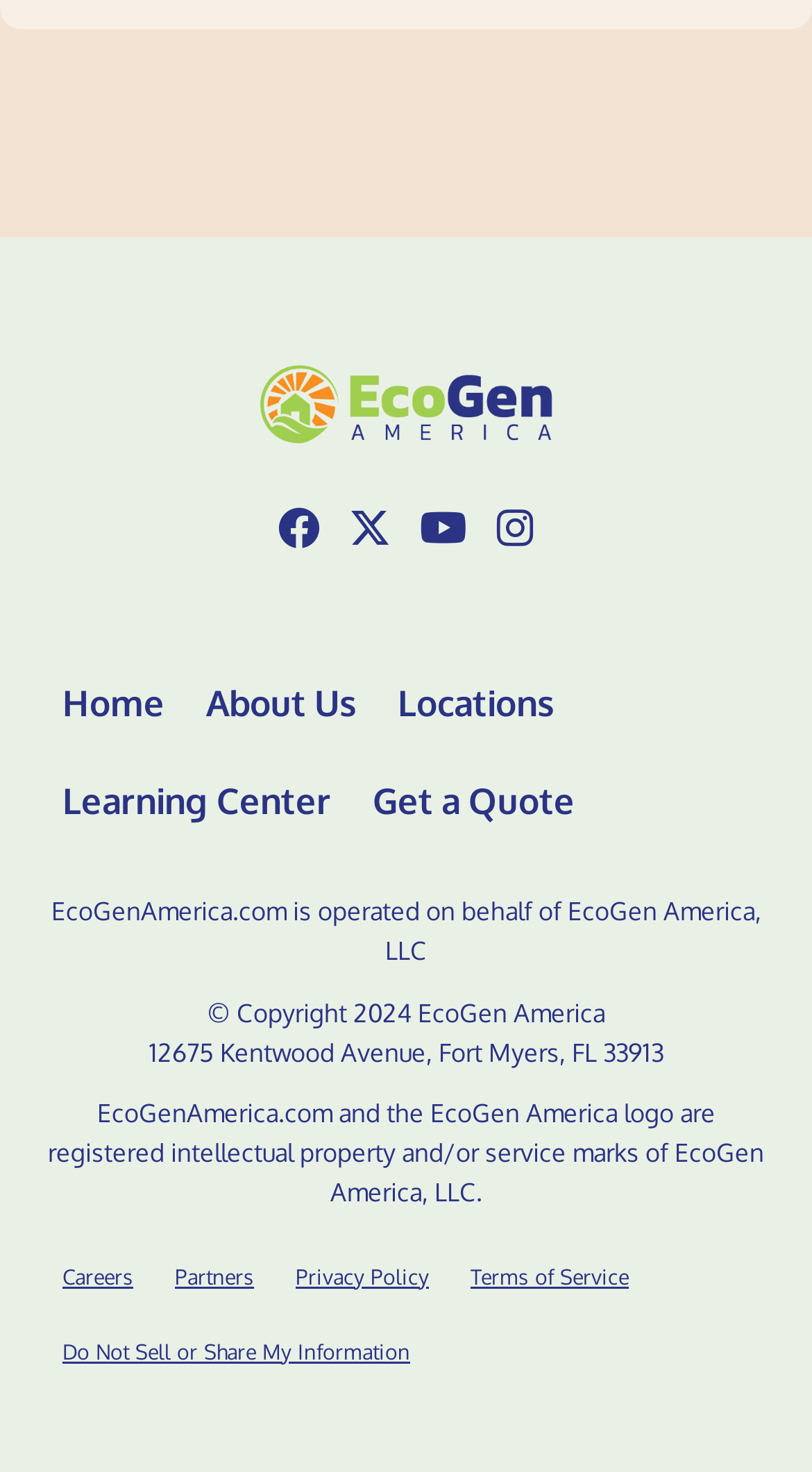Please identify the bounding box coordinates of the clickable area that will fulfill the following instruction: "Share on social media". The coordinates should be in the format of four float numbers between 0 and 1, i.e., [left, top, right, bottom].

None